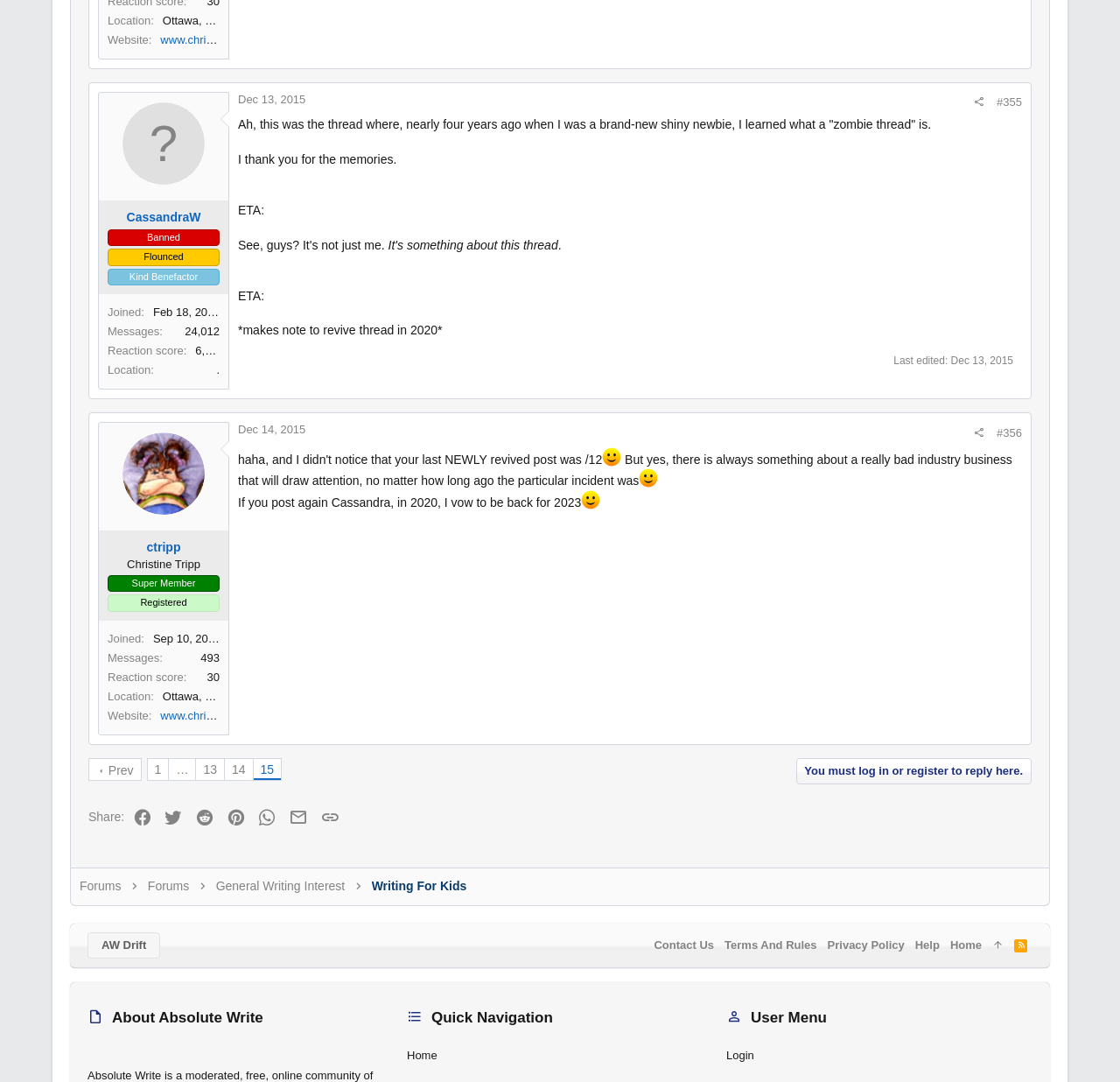Locate the bounding box of the user interface element based on this description: "Used Records".

None